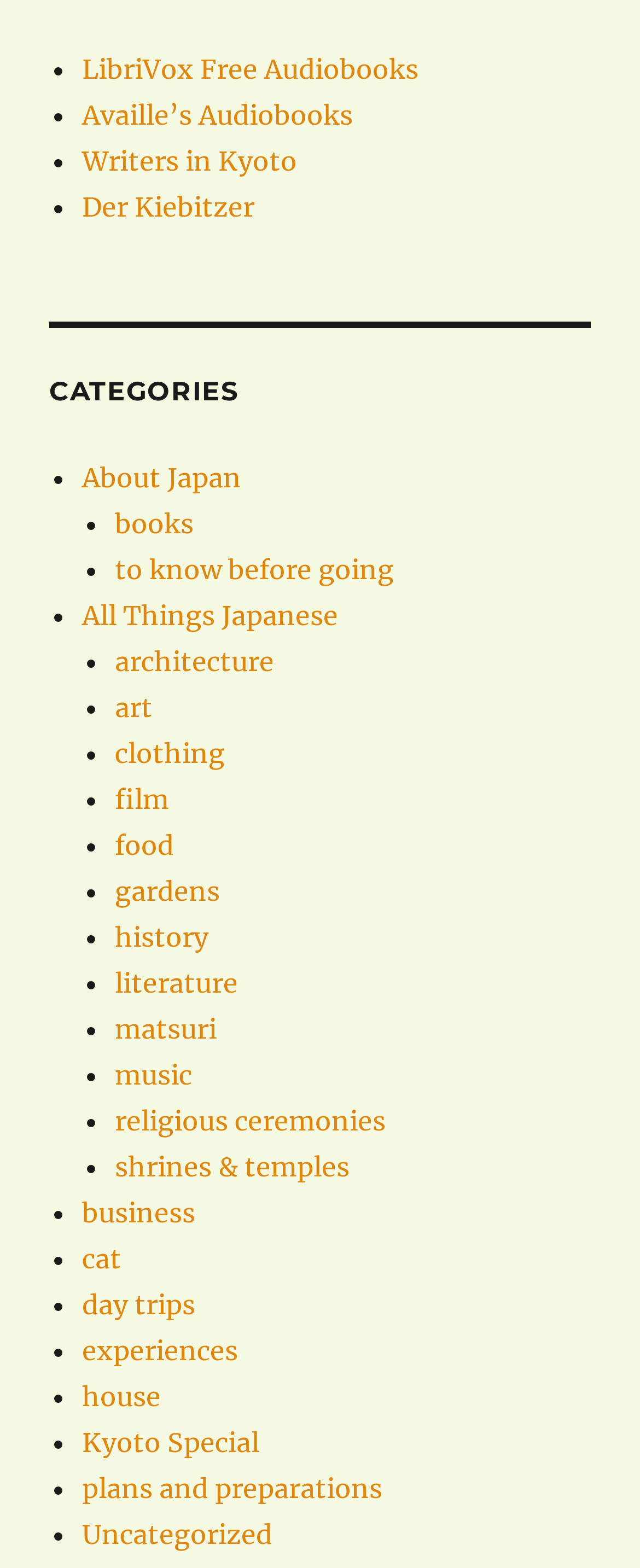Determine the bounding box coordinates for the UI element described. Format the coordinates as (top-left x, top-left y, bottom-right x, bottom-right y) and ensure all values are between 0 and 1. Element description: to know before going

[0.179, 0.353, 0.615, 0.374]